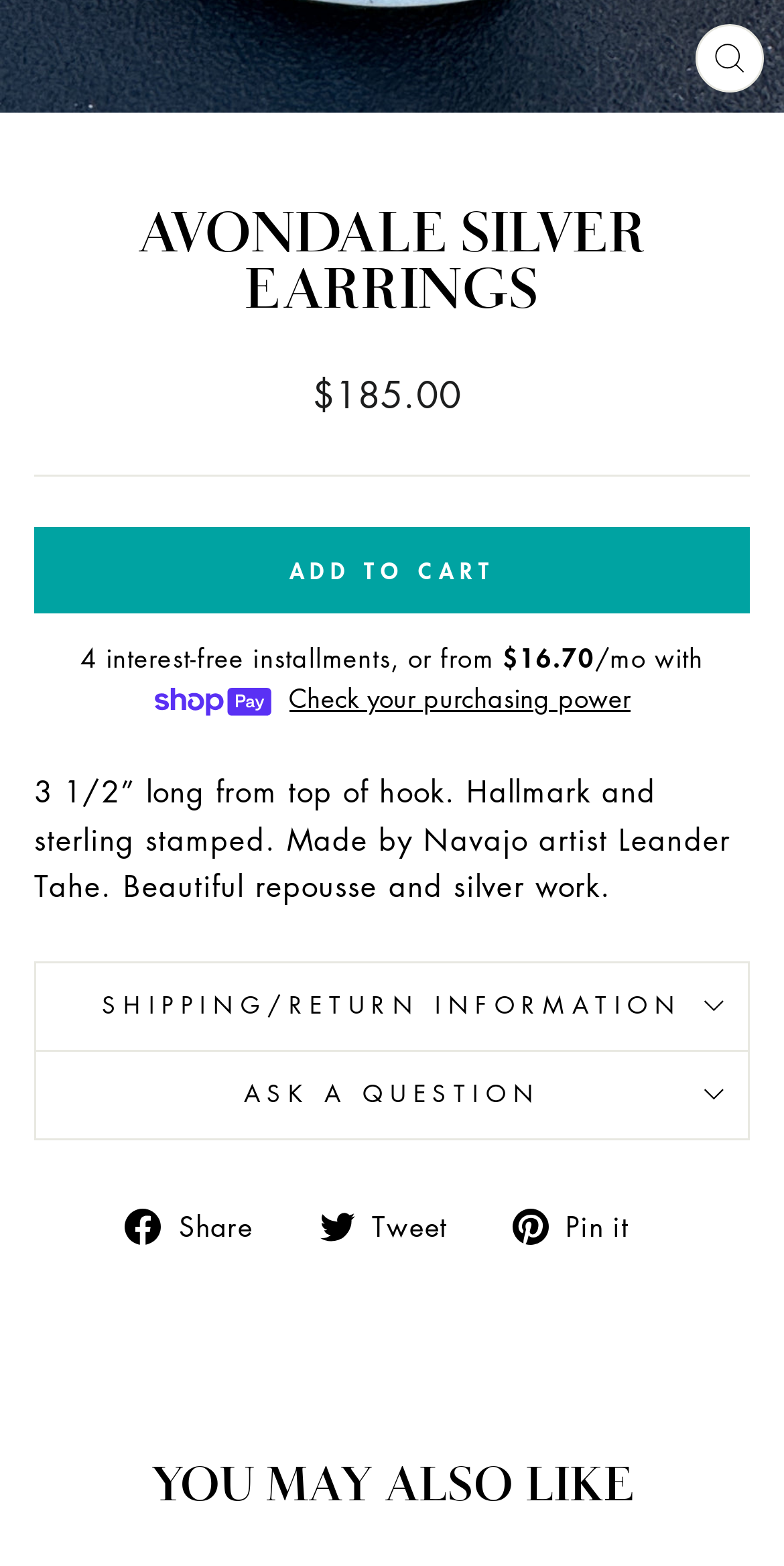Identify the bounding box coordinates for the region to click in order to carry out this instruction: "Check your purchasing power". Provide the coordinates using four float numbers between 0 and 1, formatted as [left, top, right, bottom].

[0.368, 0.433, 0.804, 0.459]